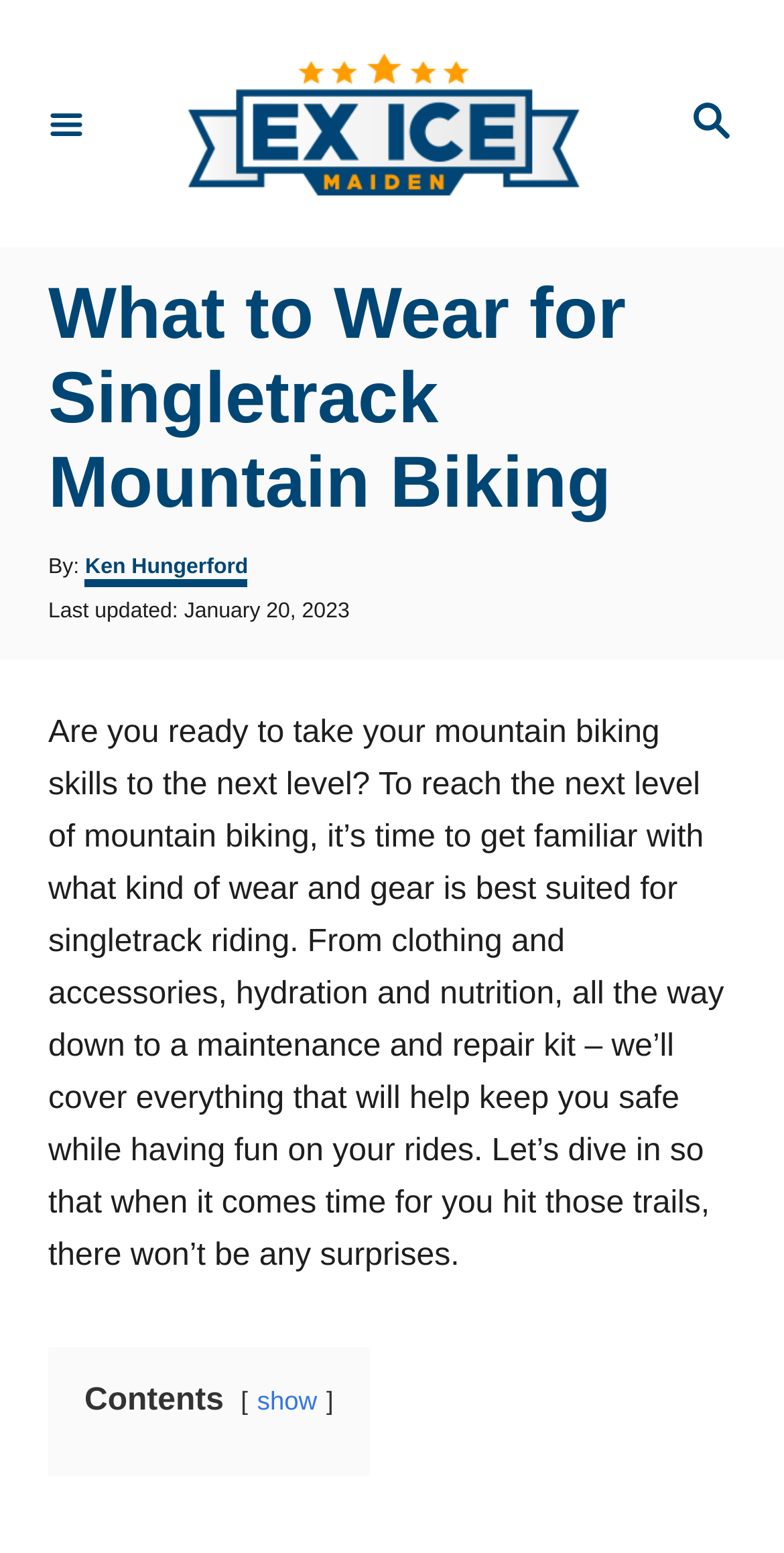Articulate a detailed summary of the webpage's content and design.

This webpage is about mountain biking, specifically focusing on what to wear for singletrack mountain biking. At the top right corner, there is a search button with a magnifying glass icon. Next to it, on the left, is a link to the website's homepage, ExiceMaiden.com, accompanied by a logo image. On the top left corner, there is a menu button.

Below the top navigation bar, there is a header section with a heading that reads "What to Wear for Singletrack Mountain Biking". Underneath the heading, there is information about the author, Ken Hungerford, and the post's date, January 20, 2023.

The main content of the webpage is a long paragraph that discusses the importance of wearing the right gear for singletrack mountain biking, including clothing, accessories, hydration, nutrition, and maintenance and repair kits. The text emphasizes the need to be prepared to stay safe while having fun on the rides.

At the bottom of the page, there is a "Contents" section with a "show" link next to it, suggesting that there may be additional content or sections that can be expanded or revealed.